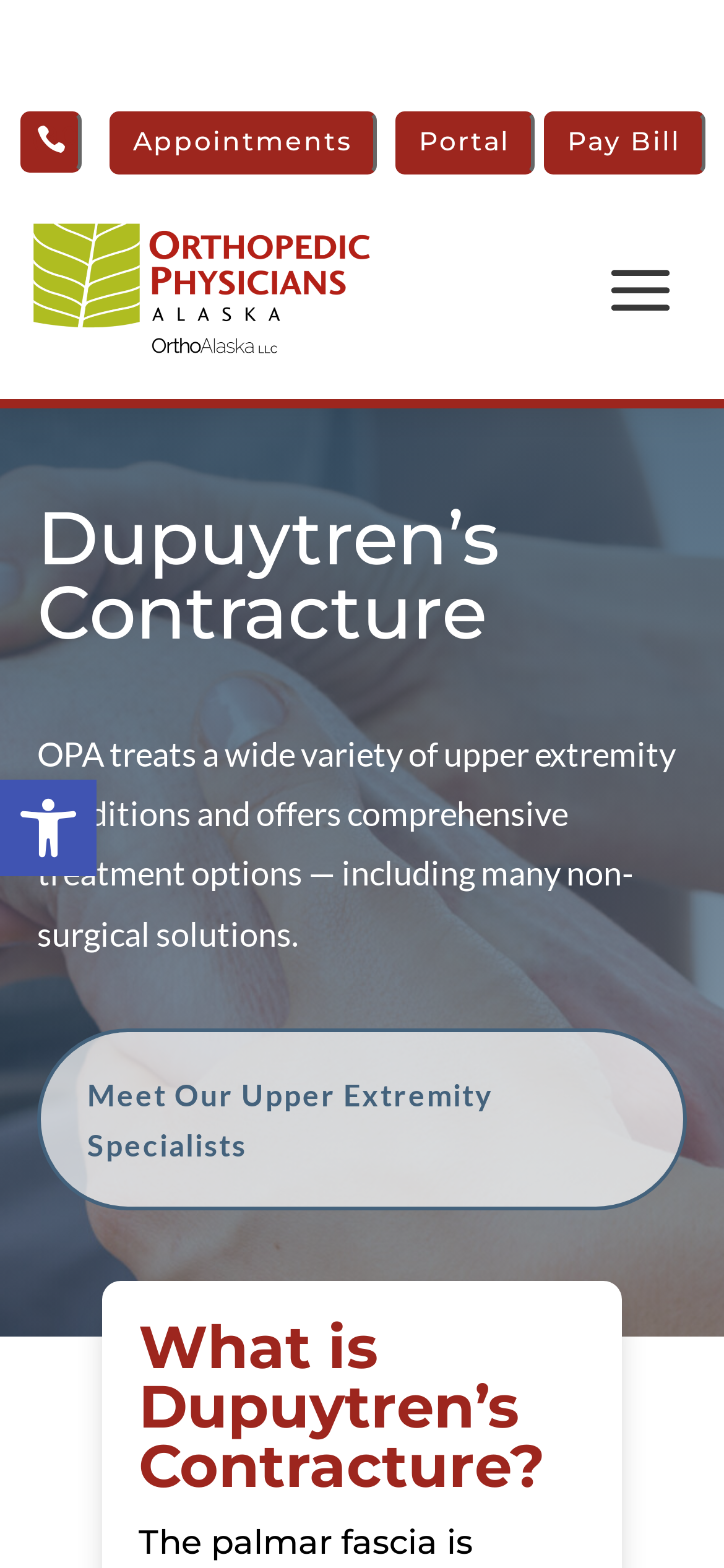Deliver a detailed narrative of the webpage's visual and textual elements.

The webpage is about Dupuytren's Contracture, a medical condition, and is provided by OPAlaska. At the top of the page, there is a toolbar with an "Accessibility Tools" button, accompanied by a small image, positioned near the top left corner. Below this toolbar, there are four links in a row, including a phone number, "Appointments", "Portal", and "Pay Bill", spanning from the left to the right side of the page.

The main content of the page starts with a heading "Dupuytren’s Contracture" in the top center of the page. Below this heading, there is a paragraph of text describing the treatment options provided by OPA for upper extremity conditions. Underneath this text, there is a link to "Meet Our Upper Extremity Specialists".

Further down the page, there is another heading "What is Dupuytren’s Contracture?" positioned near the bottom center of the page.